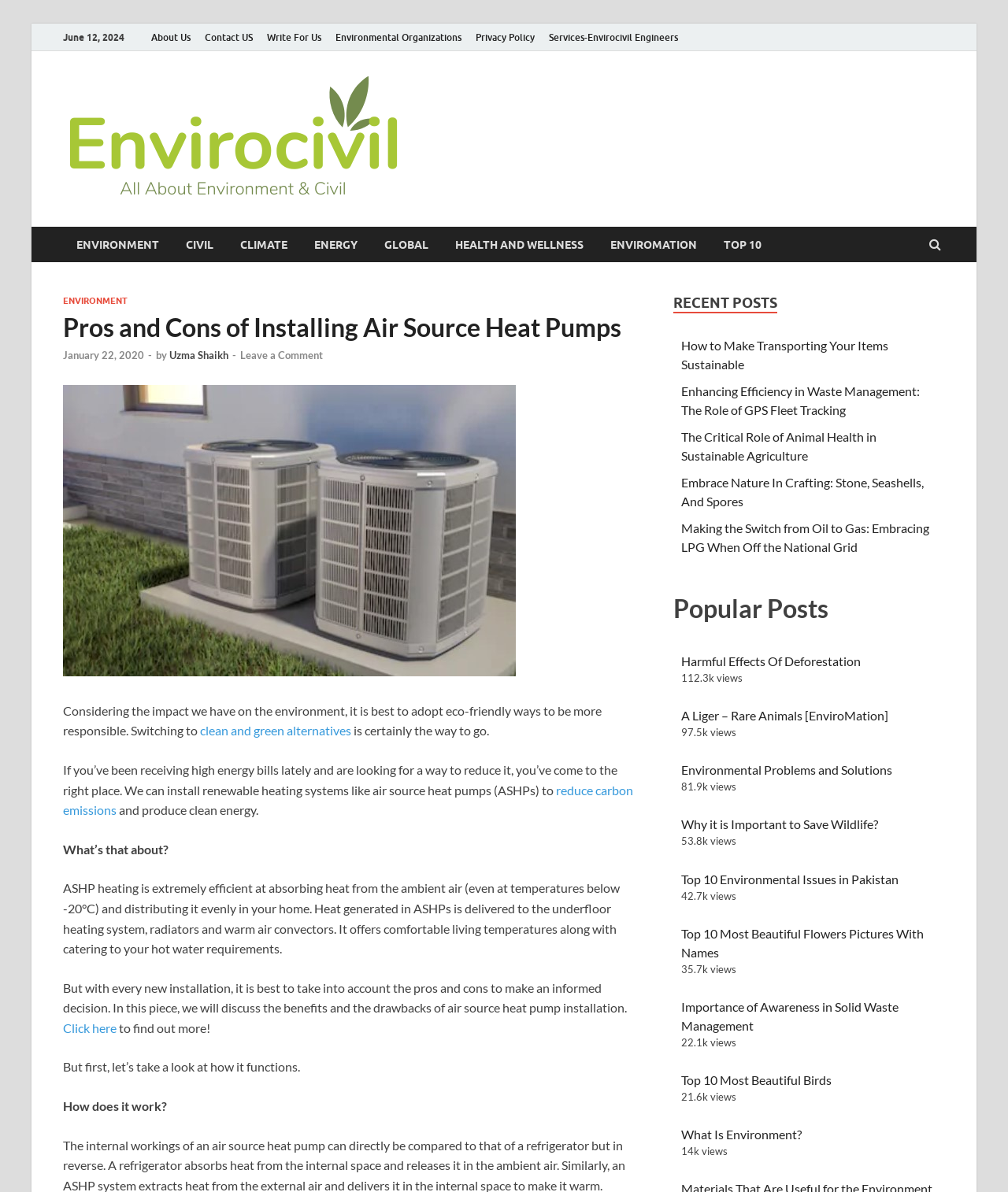Please answer the following question using a single word or phrase: 
What is the date of the article?

June 12, 2024